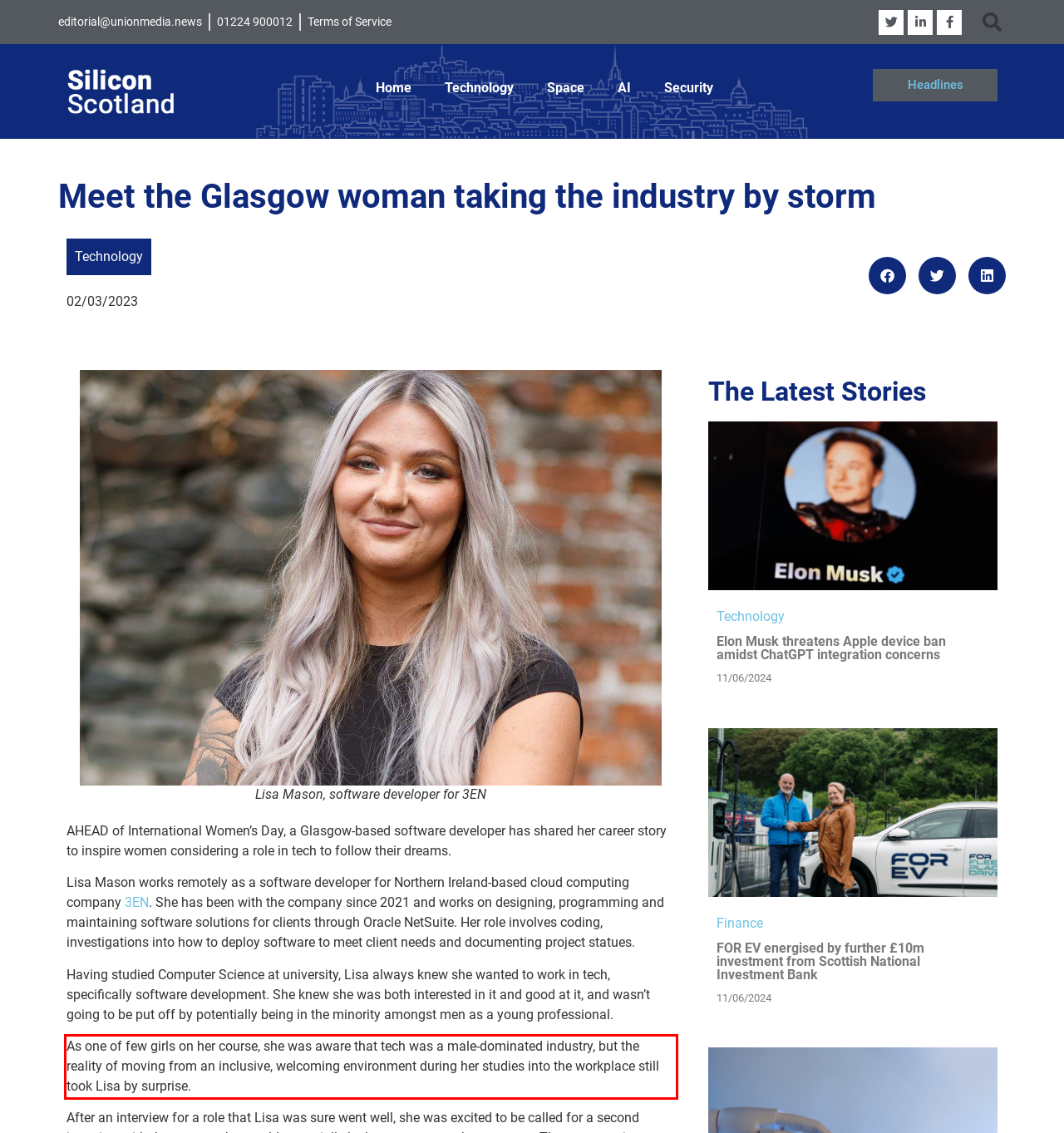Please identify and extract the text content from the UI element encased in a red bounding box on the provided webpage screenshot.

As one of few girls on her course, she was aware that tech was a male-dominated industry, but the reality of moving from an inclusive, welcoming environment during her studies into the workplace still took Lisa by surprise.